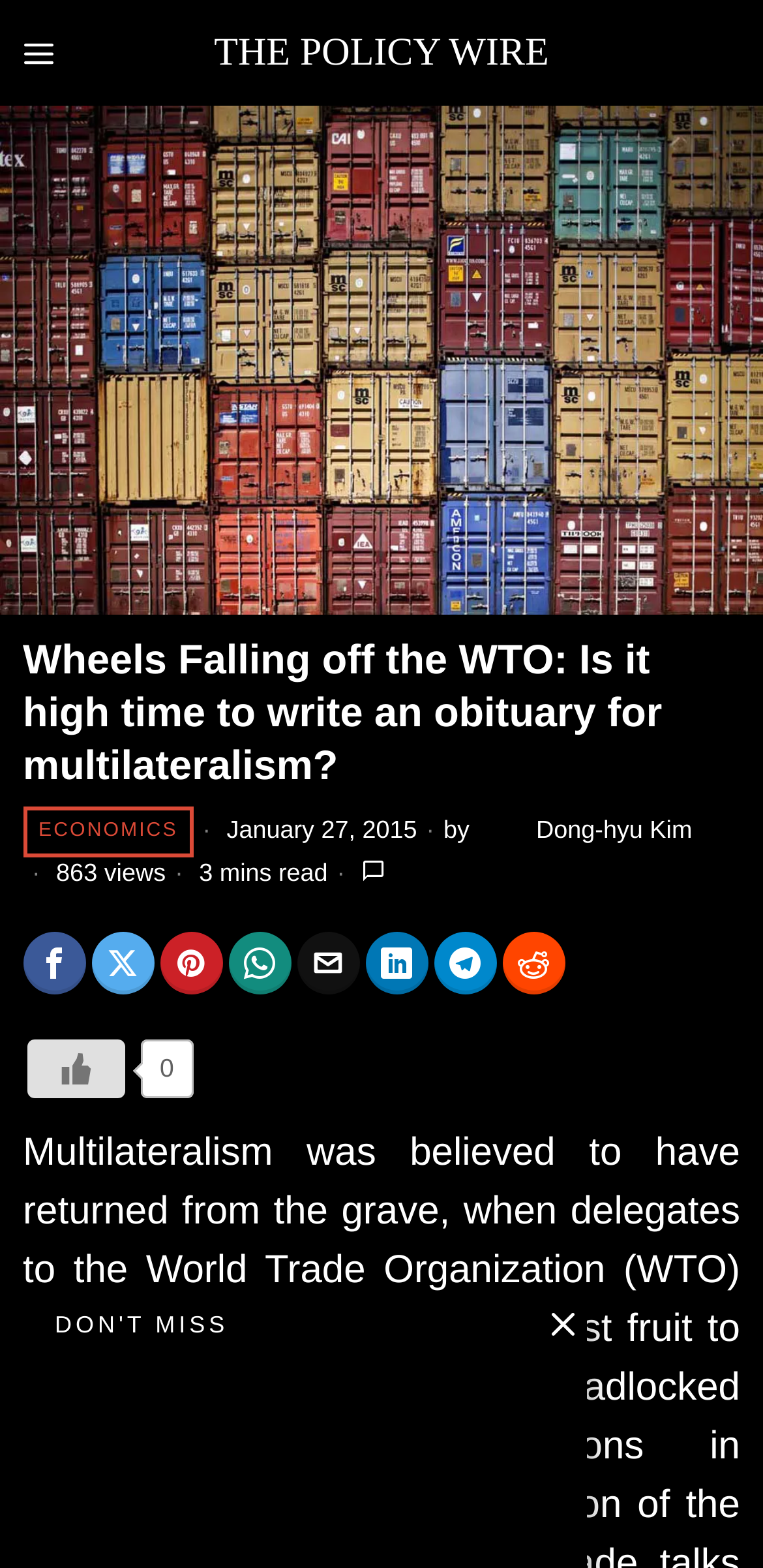Please determine the heading text of this webpage.

Wheels Falling off the WTO: Is it high time to write an obituary for multilateralism?